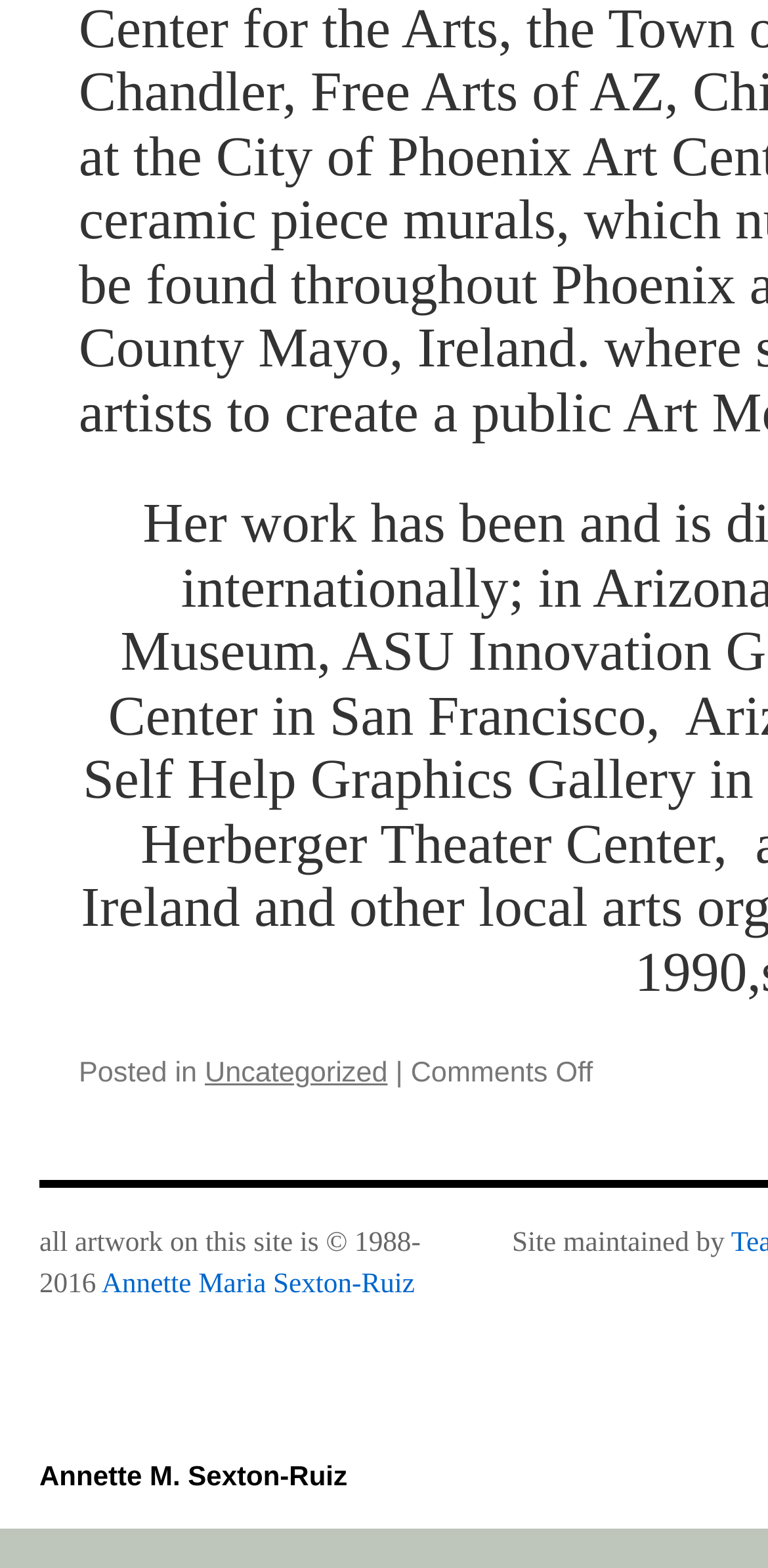Use a single word or phrase to respond to the question:
What is the copyright year range of the artwork?

1988-2016